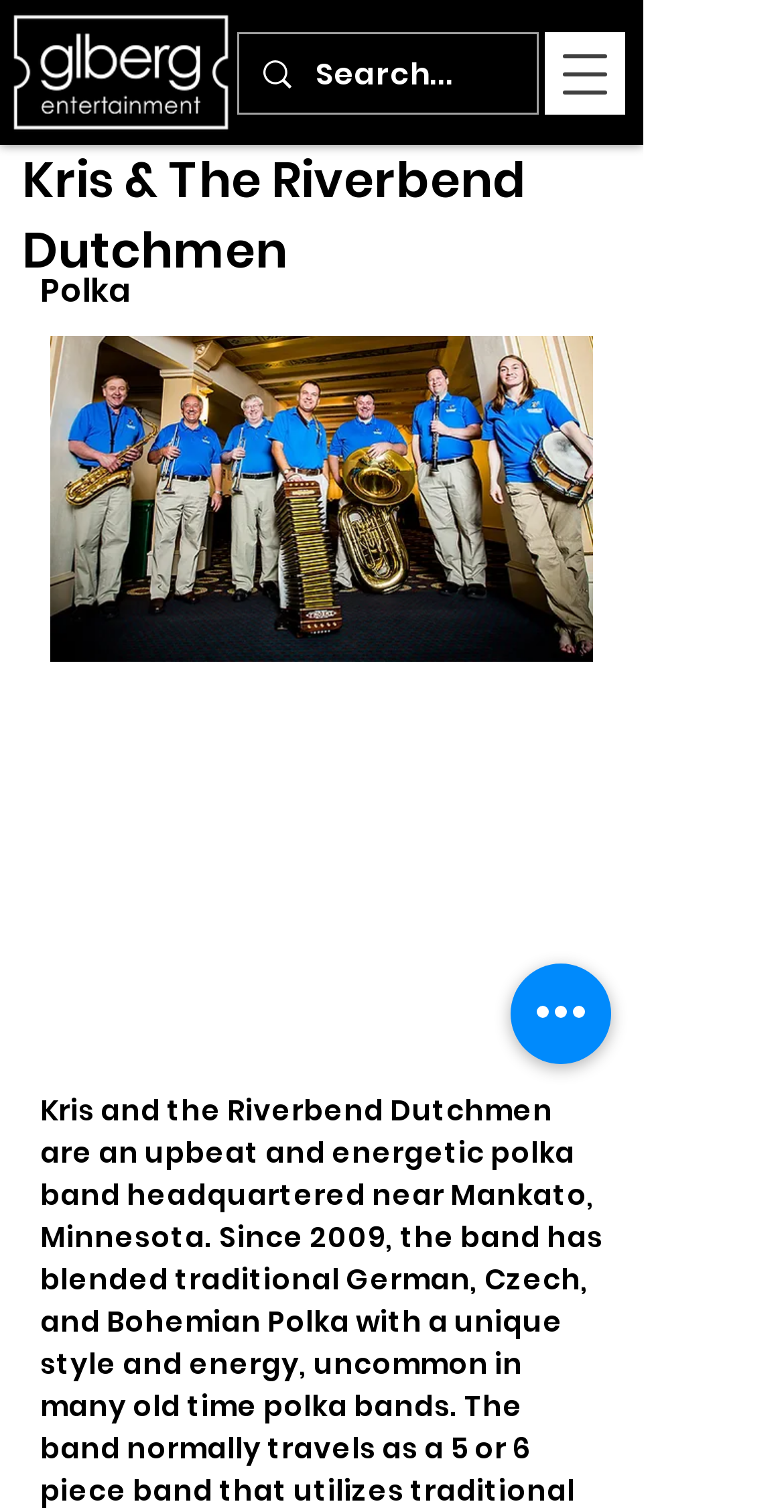Answer the following inquiry with a single word or phrase:
What type of music is featured on this webpage?

Polka